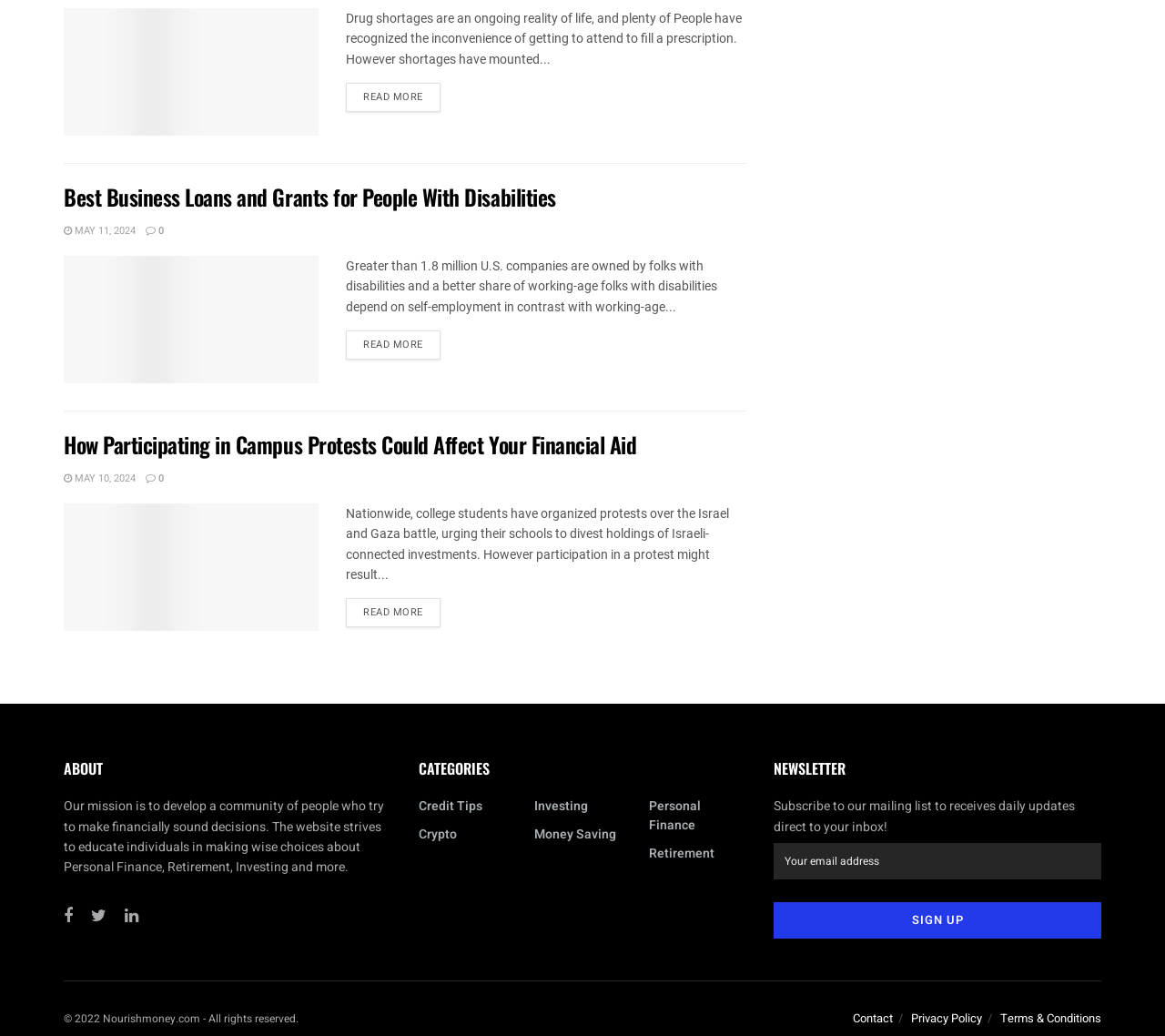Pinpoint the bounding box coordinates of the element that must be clicked to accomplish the following instruction: "Contact us". The coordinates should be in the format of four float numbers between 0 and 1, i.e., [left, top, right, bottom].

[0.732, 0.98, 0.766, 0.997]